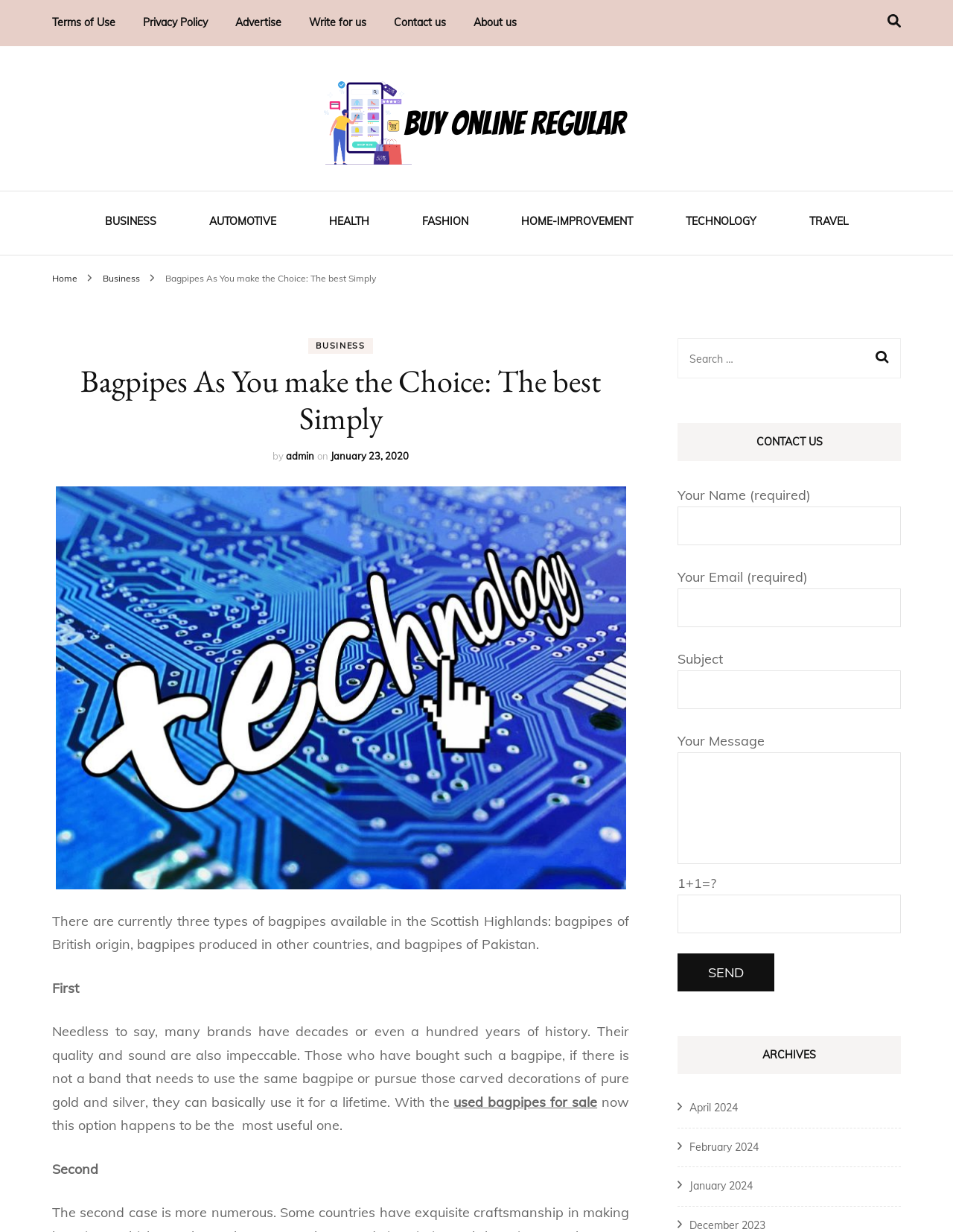Can you specify the bounding box coordinates for the region that should be clicked to fulfill this instruction: "Click the 'Home' link".

[0.055, 0.221, 0.081, 0.23]